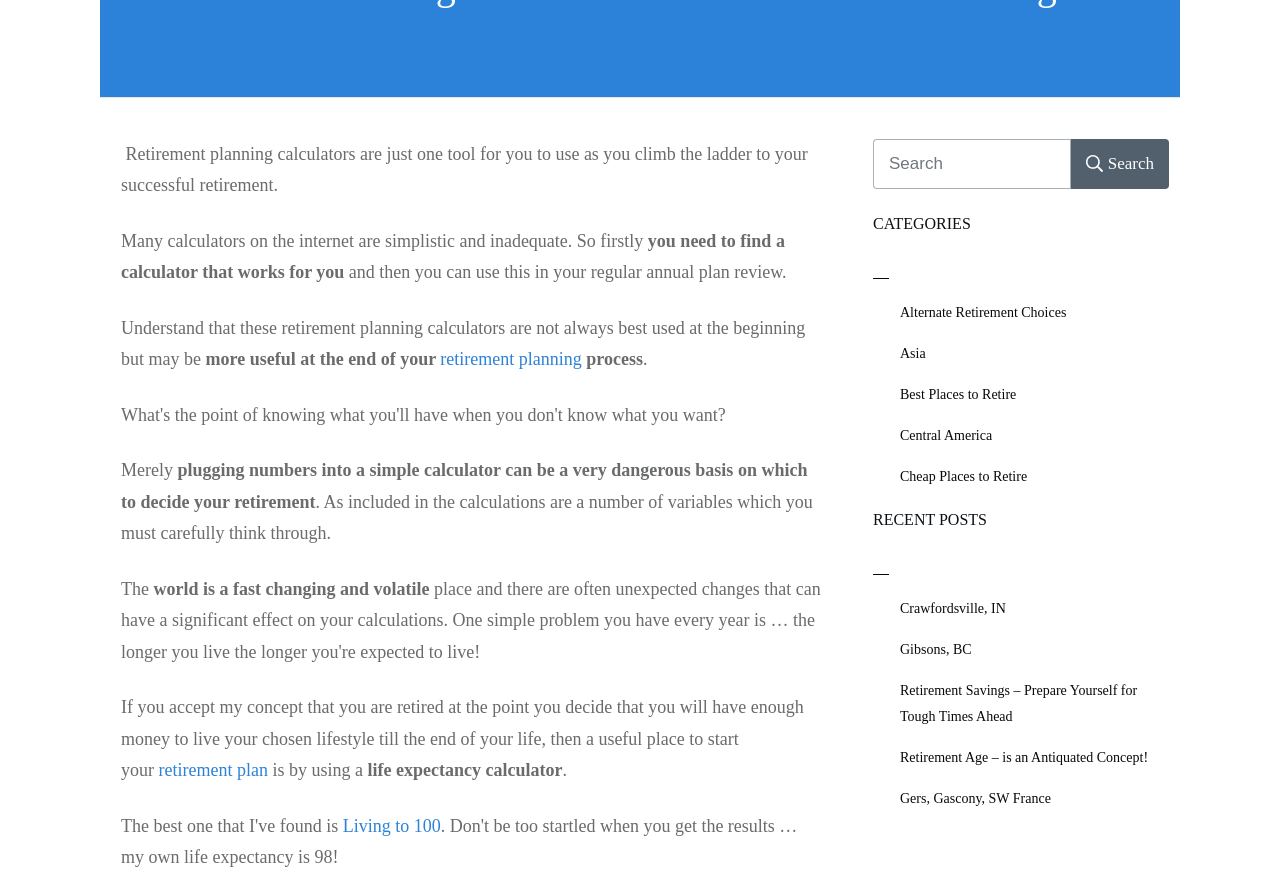Given the element description "Living to 100" in the screenshot, predict the bounding box coordinates of that UI element.

[0.268, 0.931, 0.344, 0.954]